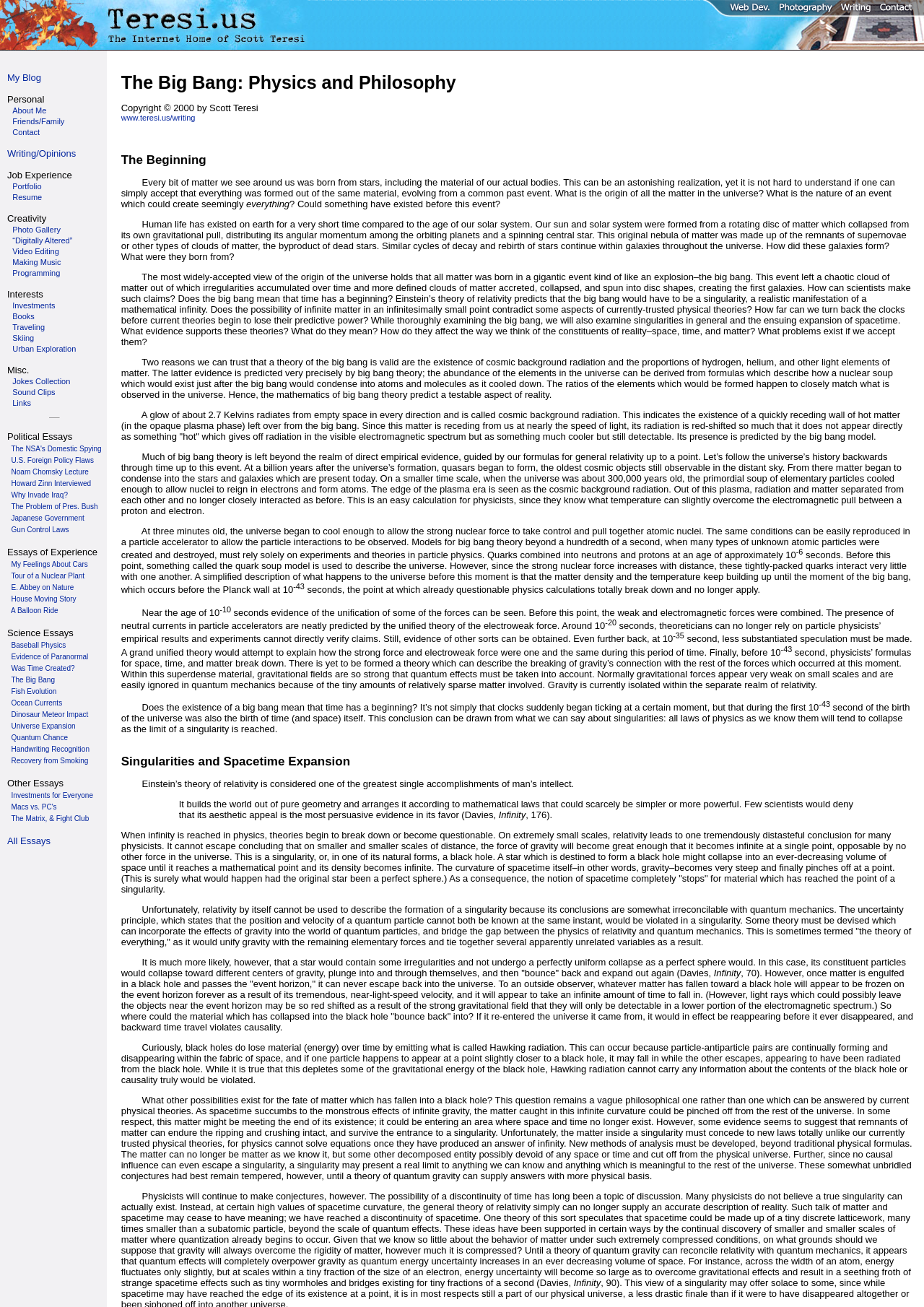Find the bounding box coordinates of the element to click in order to complete the given instruction: "read the essay on the NSA's domestic spying."

[0.012, 0.34, 0.11, 0.346]